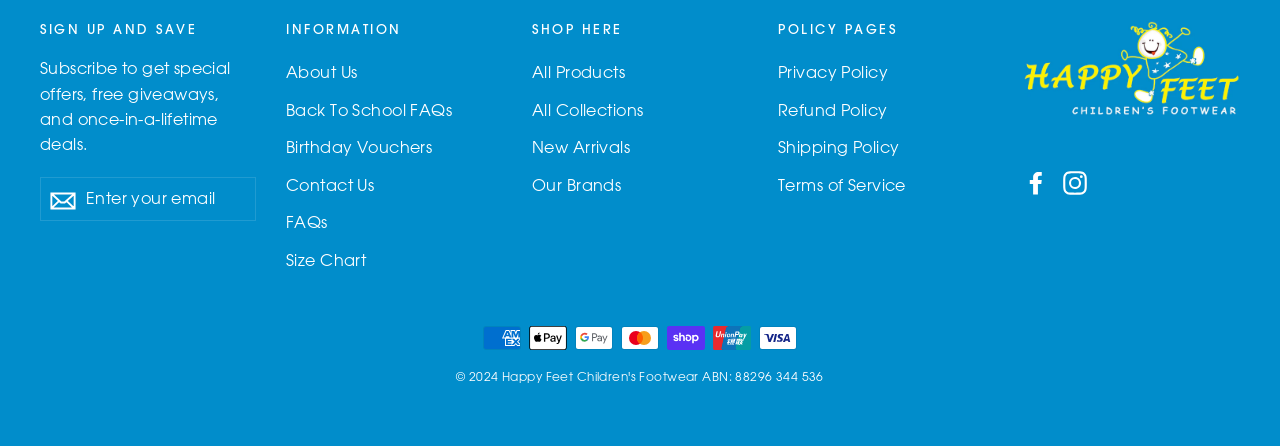What payment methods are accepted on this website?
From the details in the image, answer the question comprehensively.

The images of various payment methods such as American Express, Apple Pay, Google Pay, Mastercard, Shop Pay, Union Pay, and Visa are present at the bottom of the webpage, indicating that the website accepts multiple payment methods.